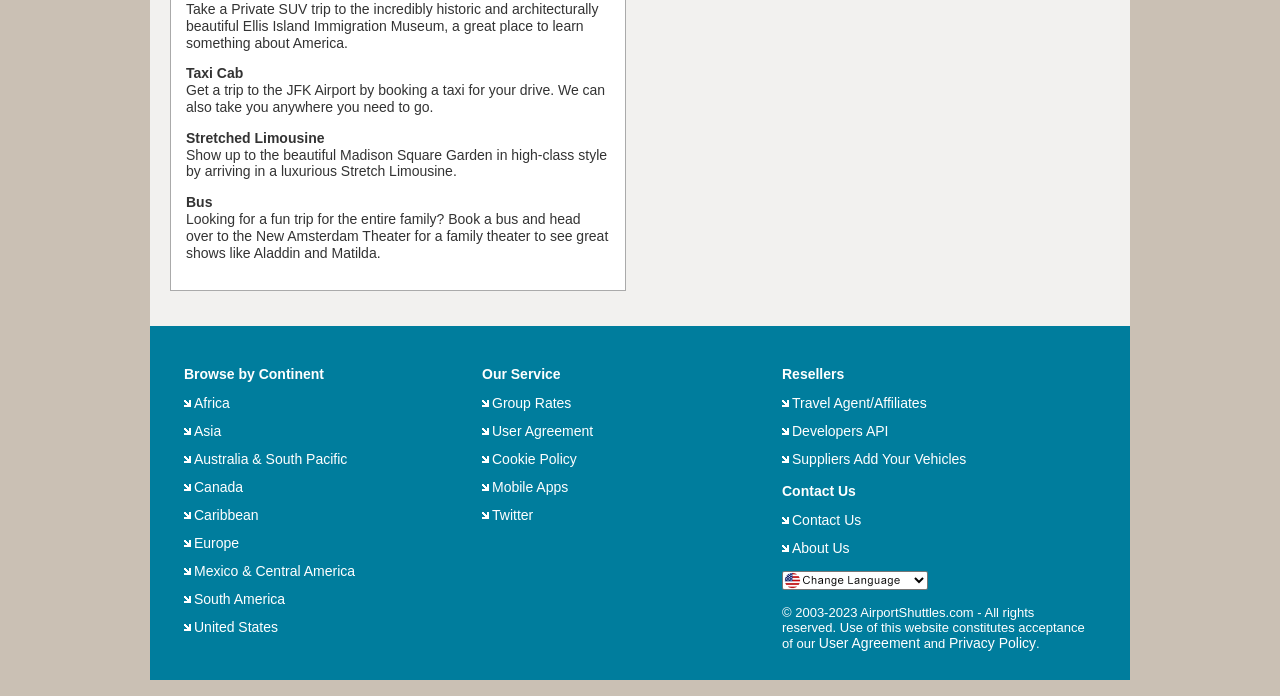Using the given description, provide the bounding box coordinates formatted as (top-left x, top-left y, bottom-right x, bottom-right y), with all values being floating point numbers between 0 and 1. Description: Asia

[0.152, 0.608, 0.173, 0.631]